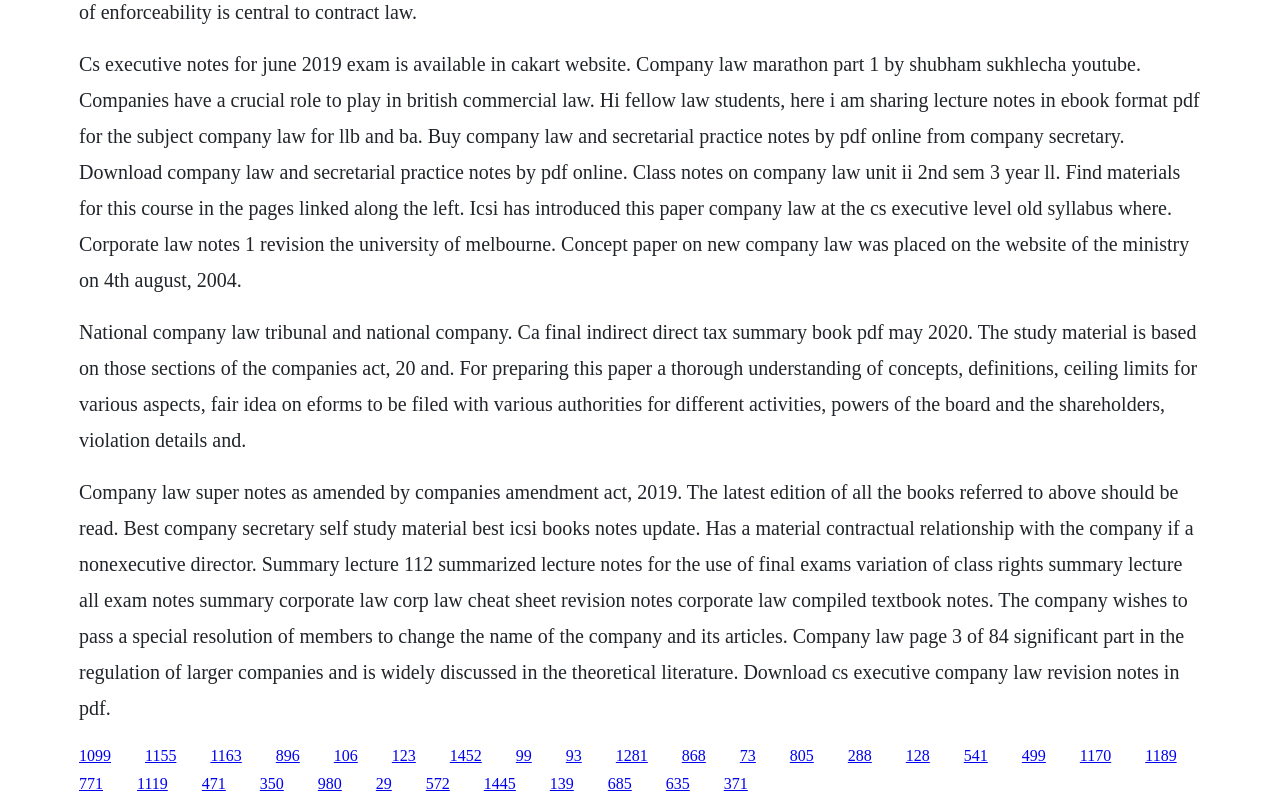Locate the bounding box coordinates of the item that should be clicked to fulfill the instruction: "Follow on Facebook".

None